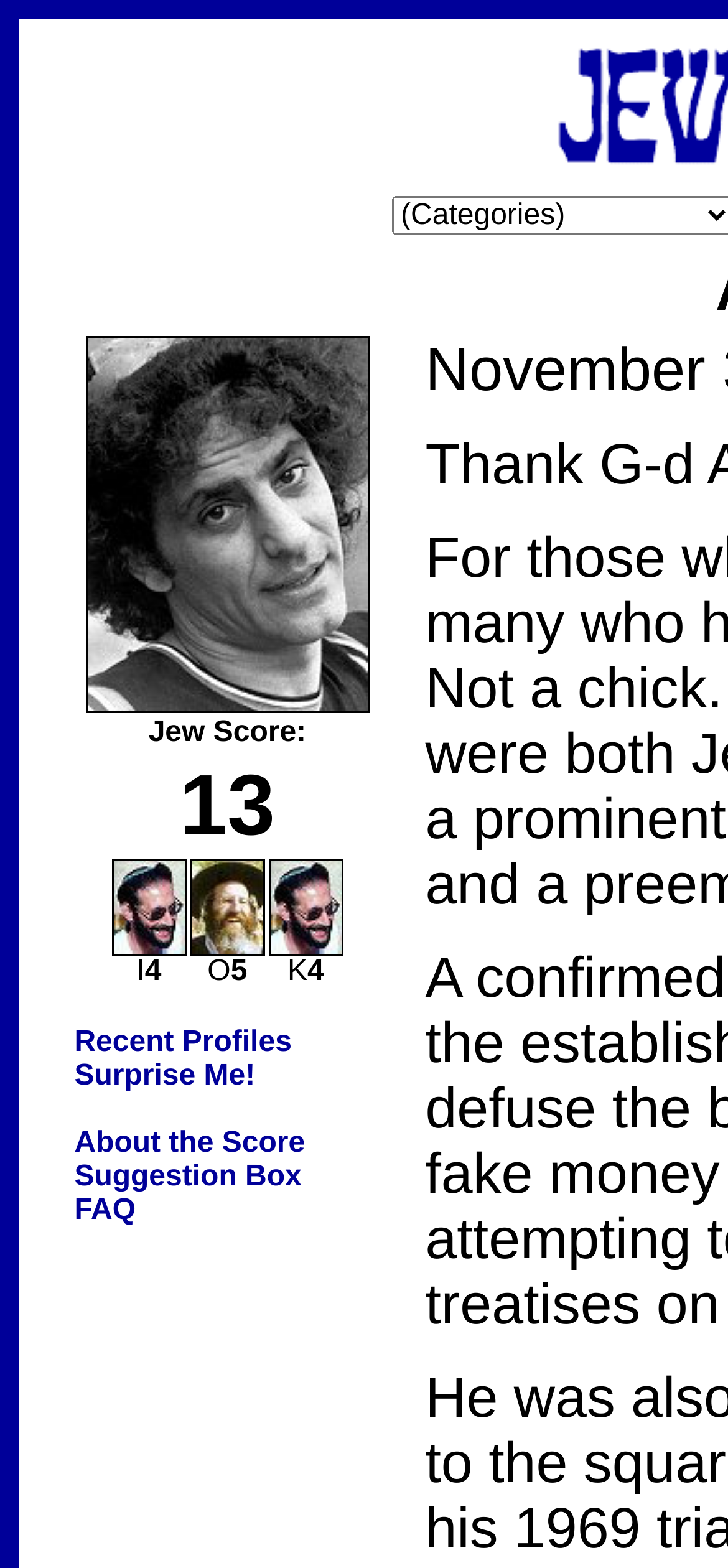Find the coordinates for the bounding box of the element with this description: "FAQ".

[0.102, 0.762, 0.186, 0.782]